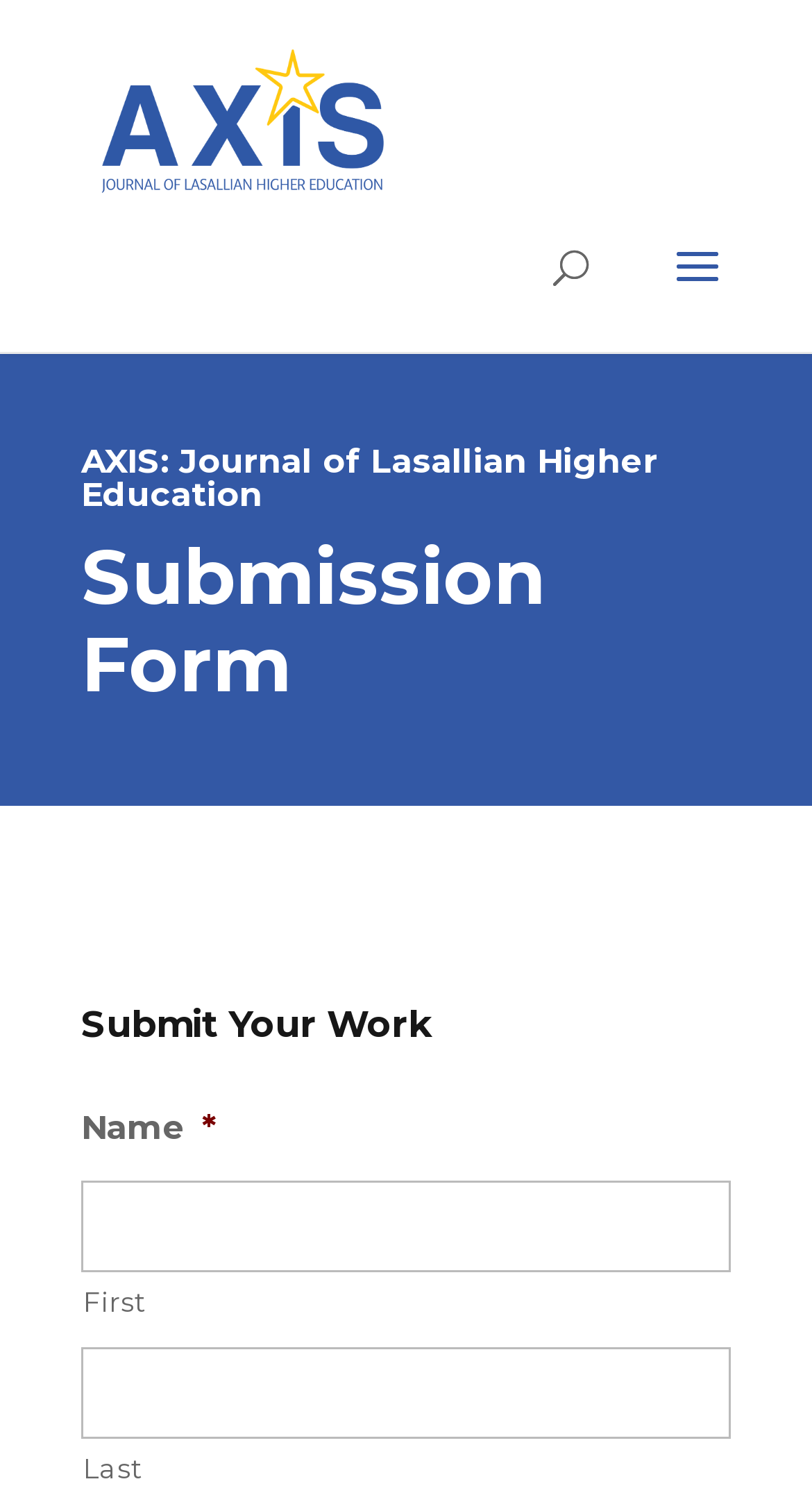What is required to submit a work?
Using the image, respond with a single word or phrase.

Name